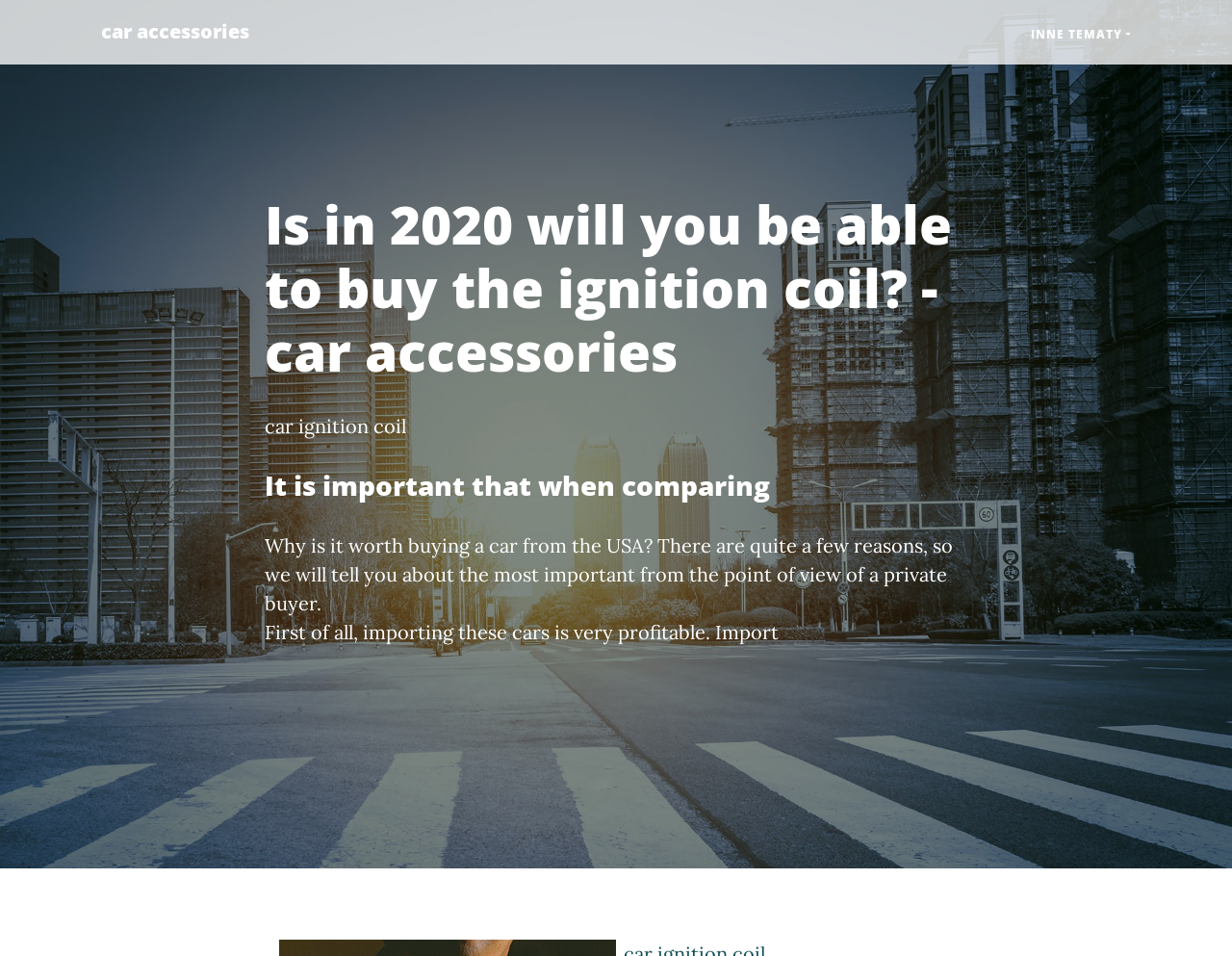Give a detailed account of the webpage's layout and content.

The webpage appears to be an article or blog post discussing car accessories, specifically ignition coils. At the top left, there is a link to "car accessories". Below this link, there is a heading that reads "Is in 2020 will you be able to buy the ignition coil? - car accessories". 

To the right of the heading, there is a button labeled "INNE TEMATY" which has a popup menu. 

Below the heading, there is a section of text that reads "car ignition coil". This is followed by another heading that says "It is important that when comparing". 

Underneath this heading, there is a paragraph of text that explains why it is worth buying a car from the USA, citing several reasons from the perspective of a private buyer. 

The next section of text continues to discuss the benefits of importing cars, specifically mentioning that it is very profitable.